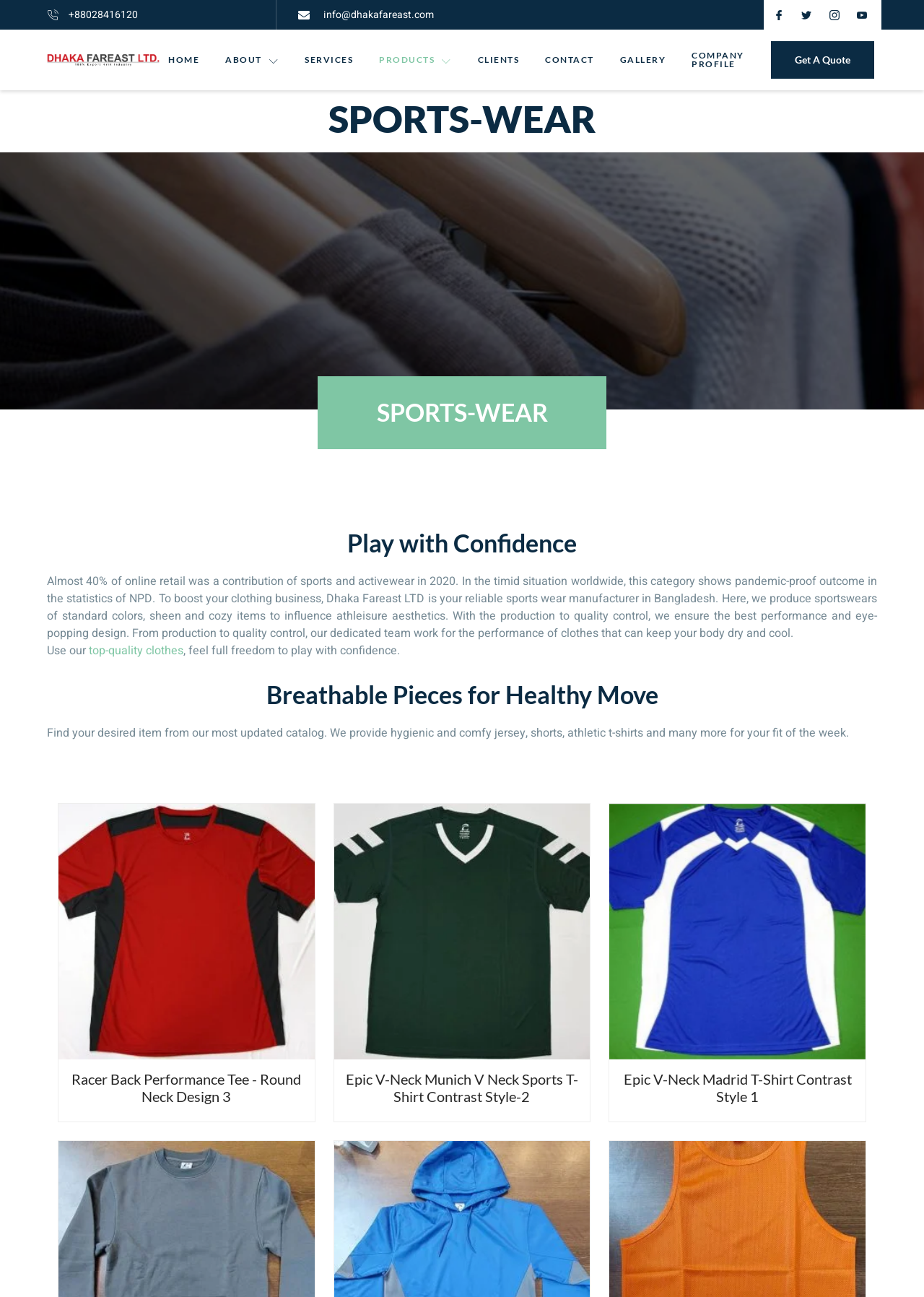Please provide a brief answer to the question using only one word or phrase: 
What is the purpose of Dhaka Fareast LTD?

Sports wear manufacturer